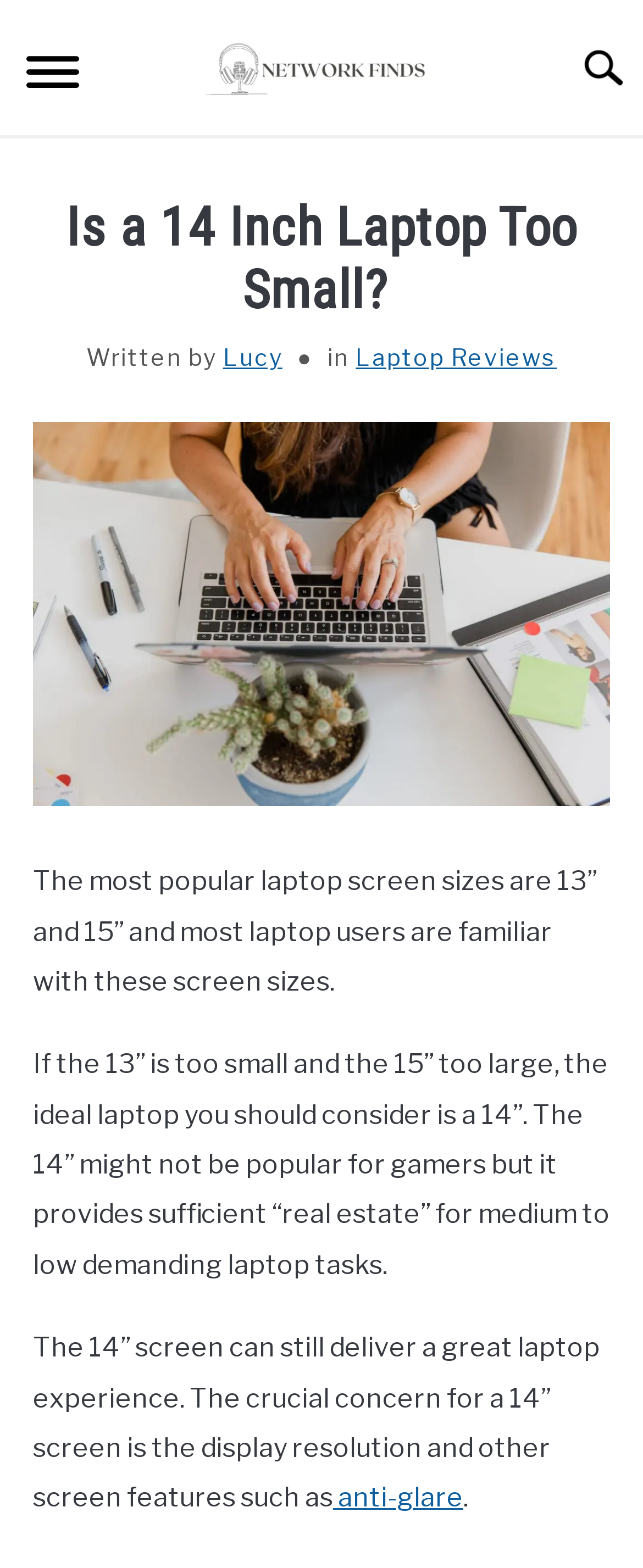Locate the bounding box coordinates of the element you need to click to accomplish the task described by this instruction: "Go to 'HOME' page".

[0.0, 0.087, 1.0, 0.137]